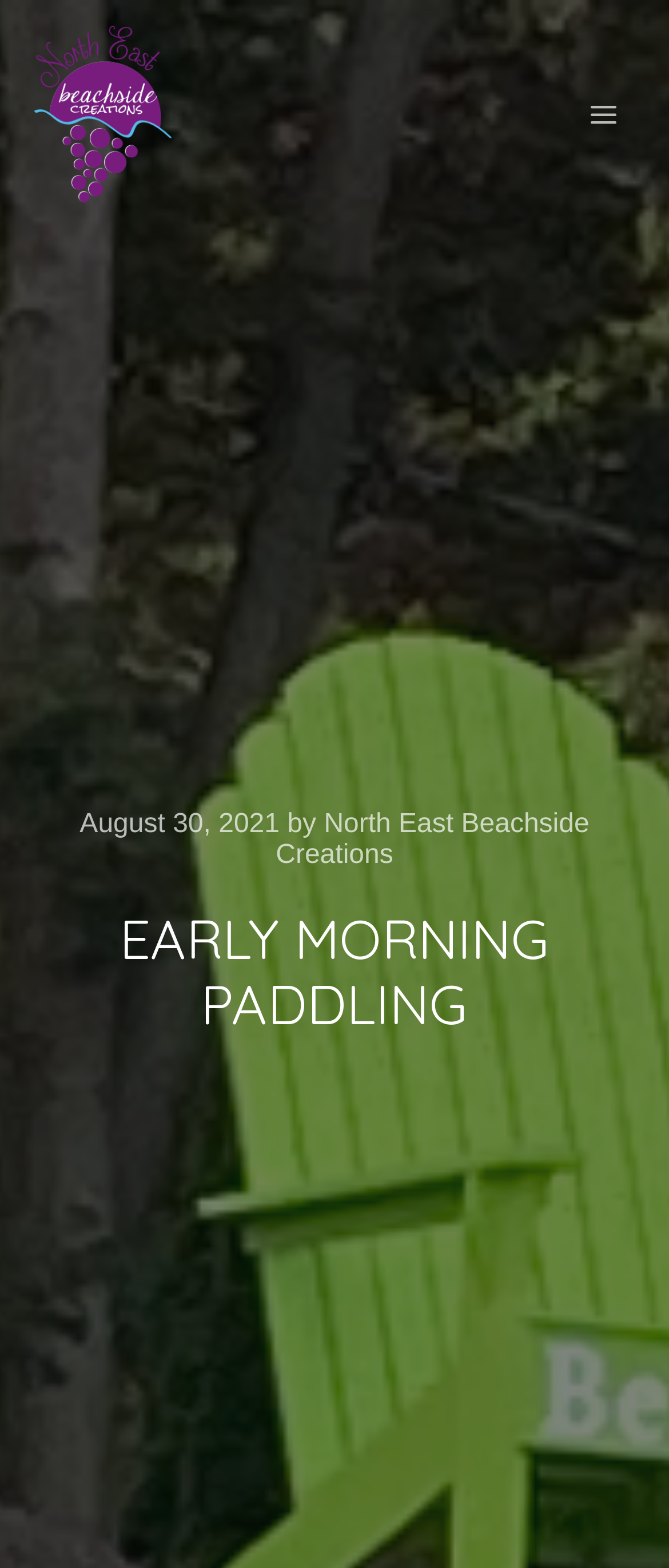Find the bounding box coordinates corresponding to the UI element with the description: "North East Beachside Creations". The coordinates should be formatted as [left, top, right, bottom], with values as floats between 0 and 1.

[0.412, 0.516, 0.881, 0.555]